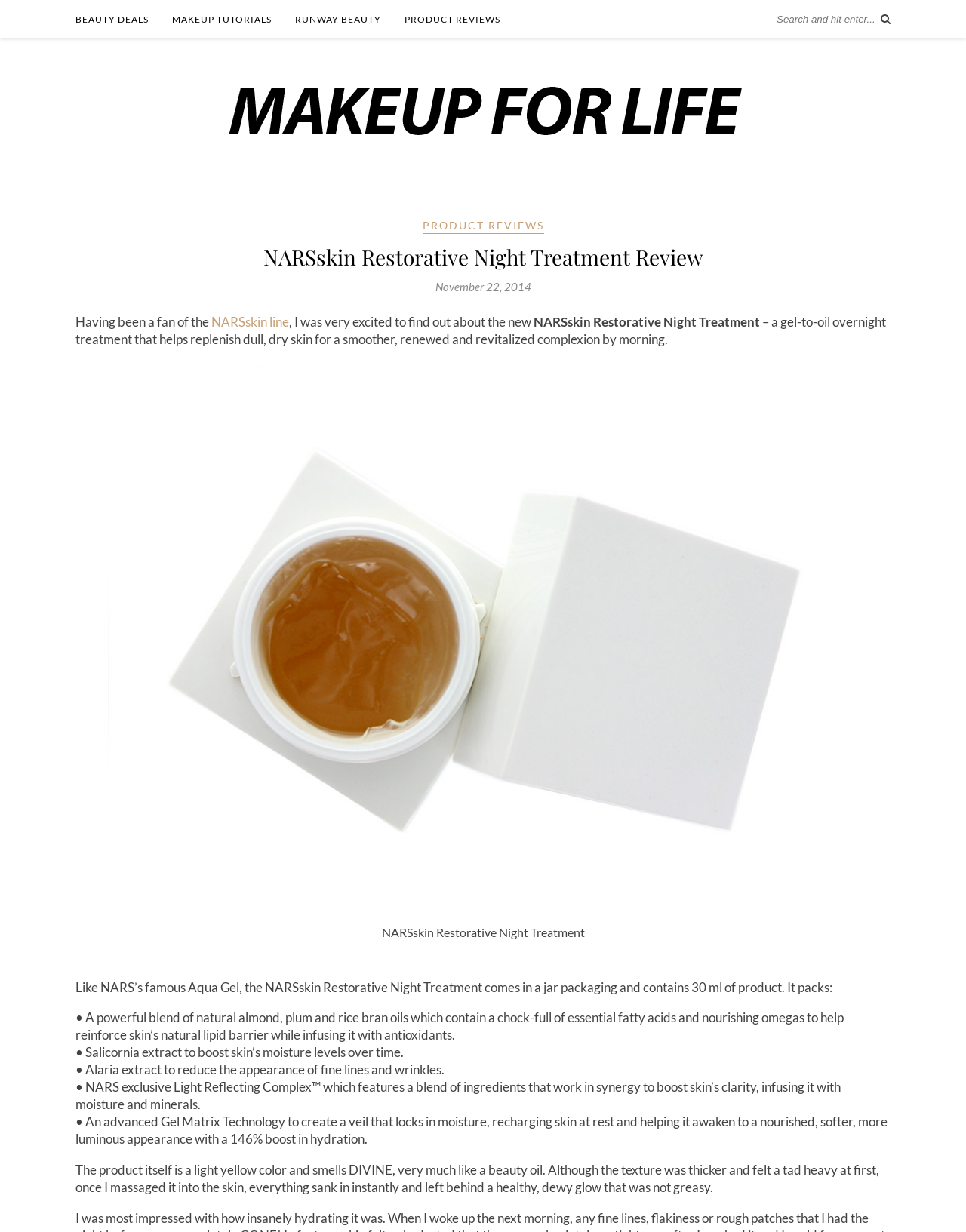What is the name of the product being reviewed?
Utilize the image to construct a detailed and well-explained answer.

The product name can be found in the heading 'NARSskin Restorative Night Treatment Review' and also in the text 'NARSskin Restorative Night Treatment – a gel-to-oil overnight treatment...'.